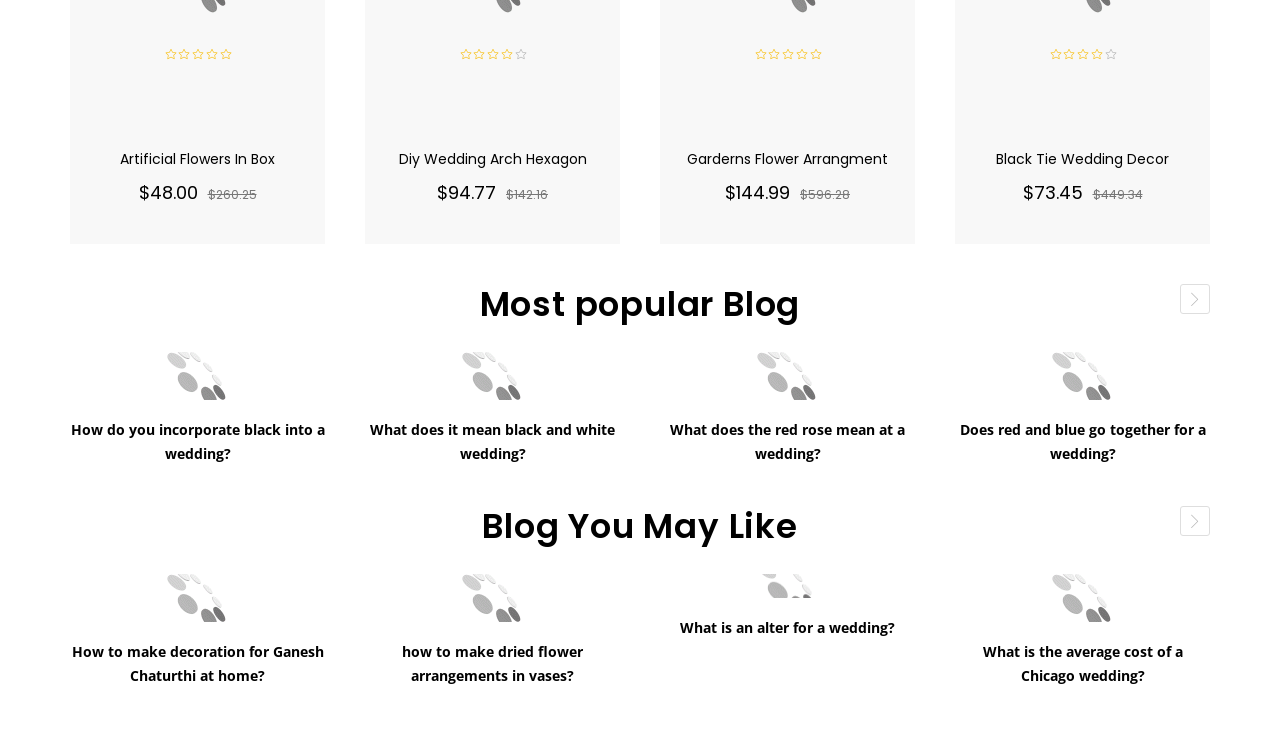What is the topic of the first blog post under 'Blog You May Like'?
Please answer the question with a single word or phrase, referencing the image.

Ganesh Chaturthi decoration